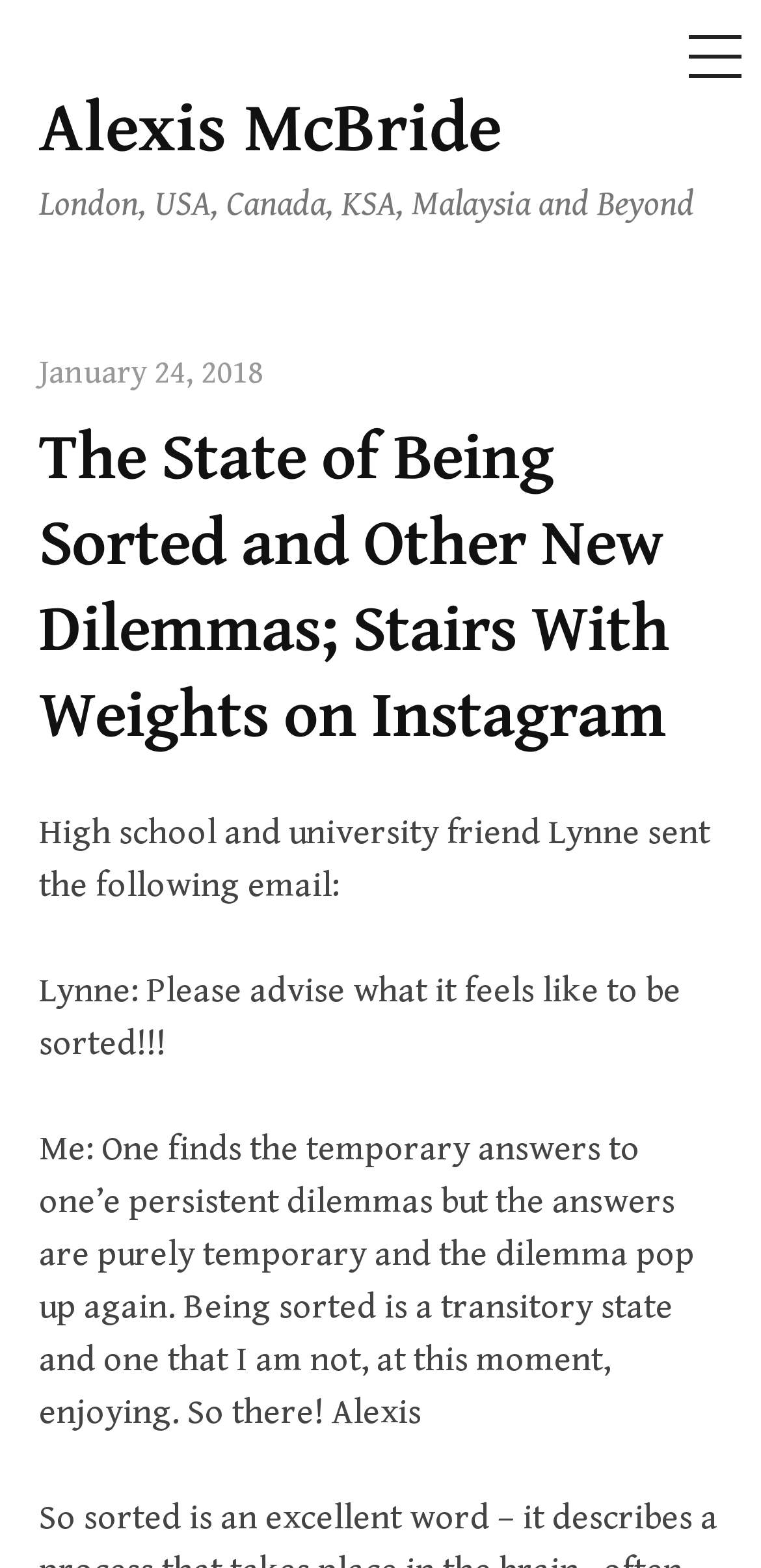Who sent an email to the author?
Using the details shown in the screenshot, provide a comprehensive answer to the question.

The static text element 'High school and university friend Lynne sent the following email:' indicates that Lynne sent an email to the author, and the content of the email is mentioned in the subsequent static text elements.